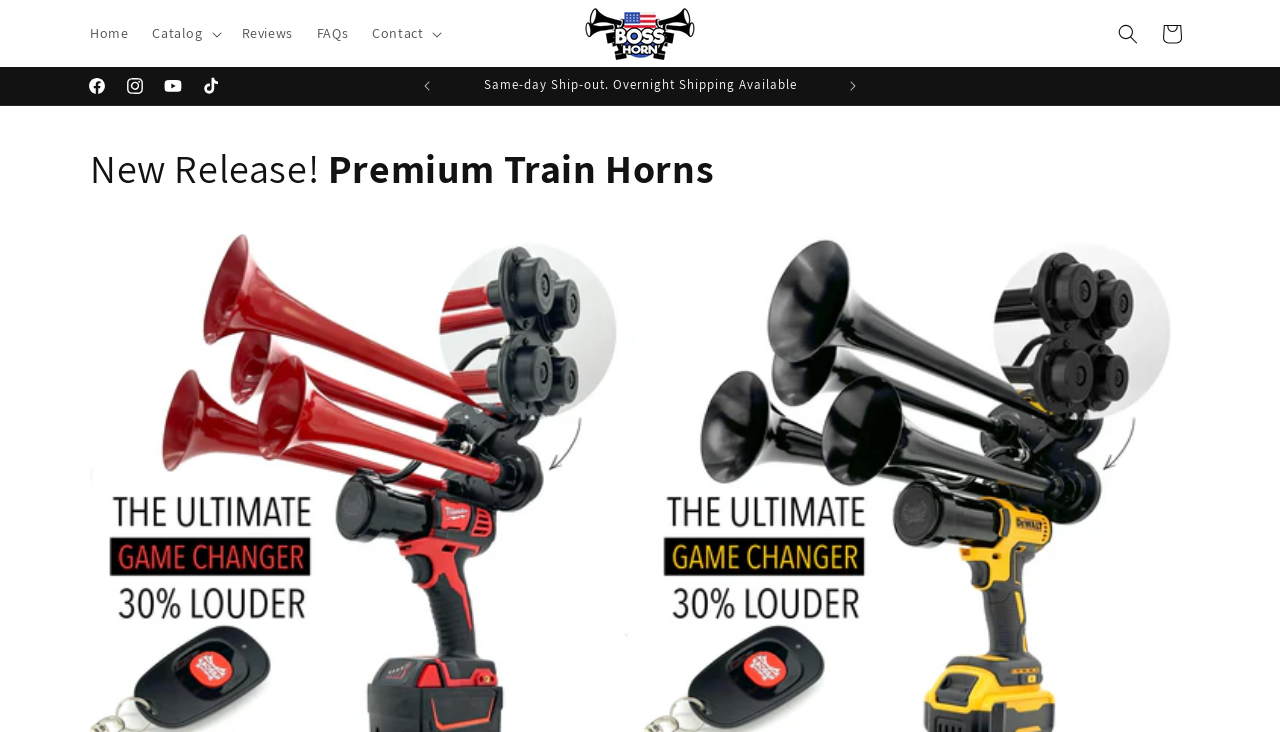What is the first link on the top left?
Based on the image, respond with a single word or phrase.

Home